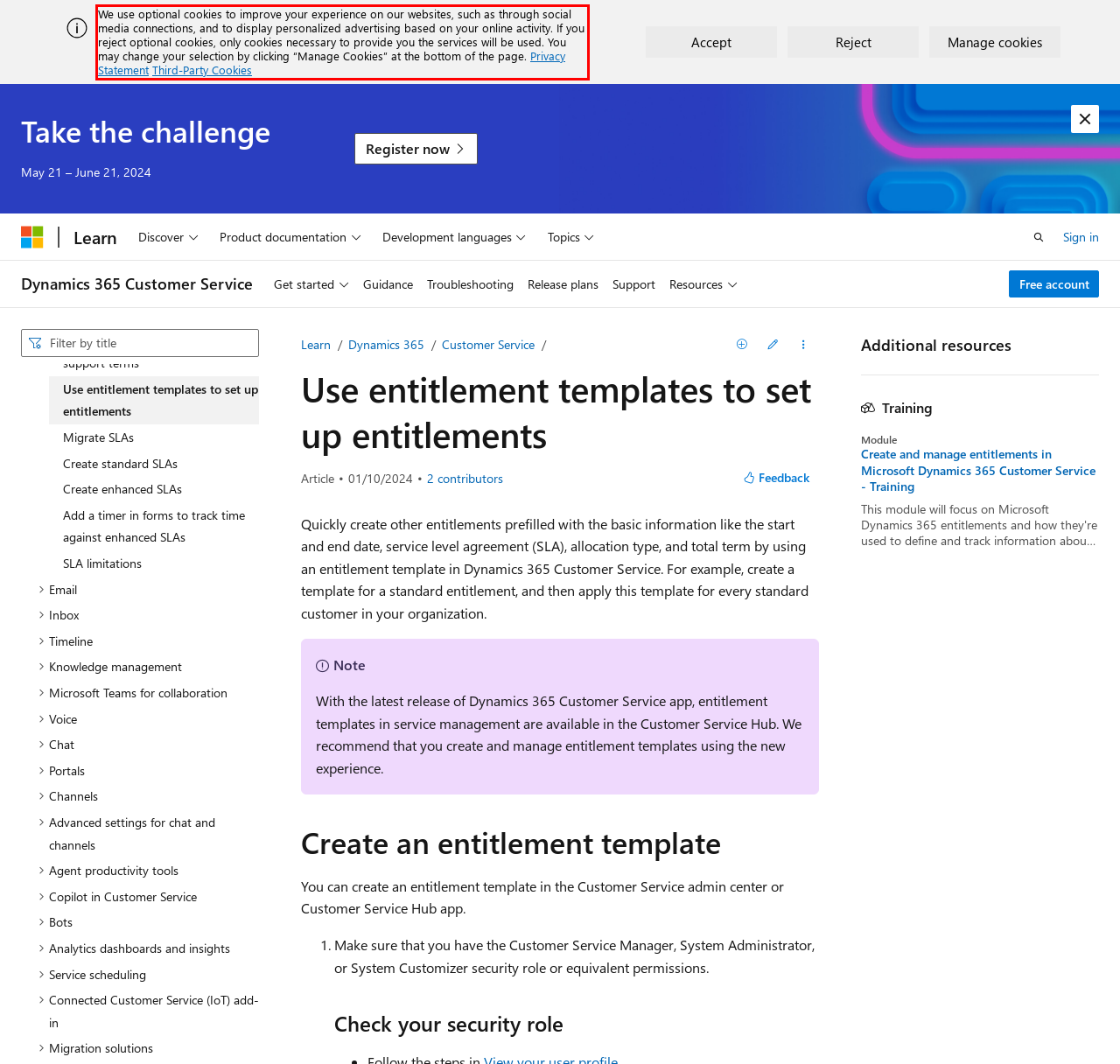Given the screenshot of the webpage, identify the red bounding box, and recognize the text content inside that red bounding box.

We use optional cookies to improve your experience on our websites, such as through social media connections, and to display personalized advertising based on your online activity. If you reject optional cookies, only cookies necessary to provide you the services will be used. You may change your selection by clicking “Manage Cookies” at the bottom of the page. Privacy Statement Third-Party Cookies